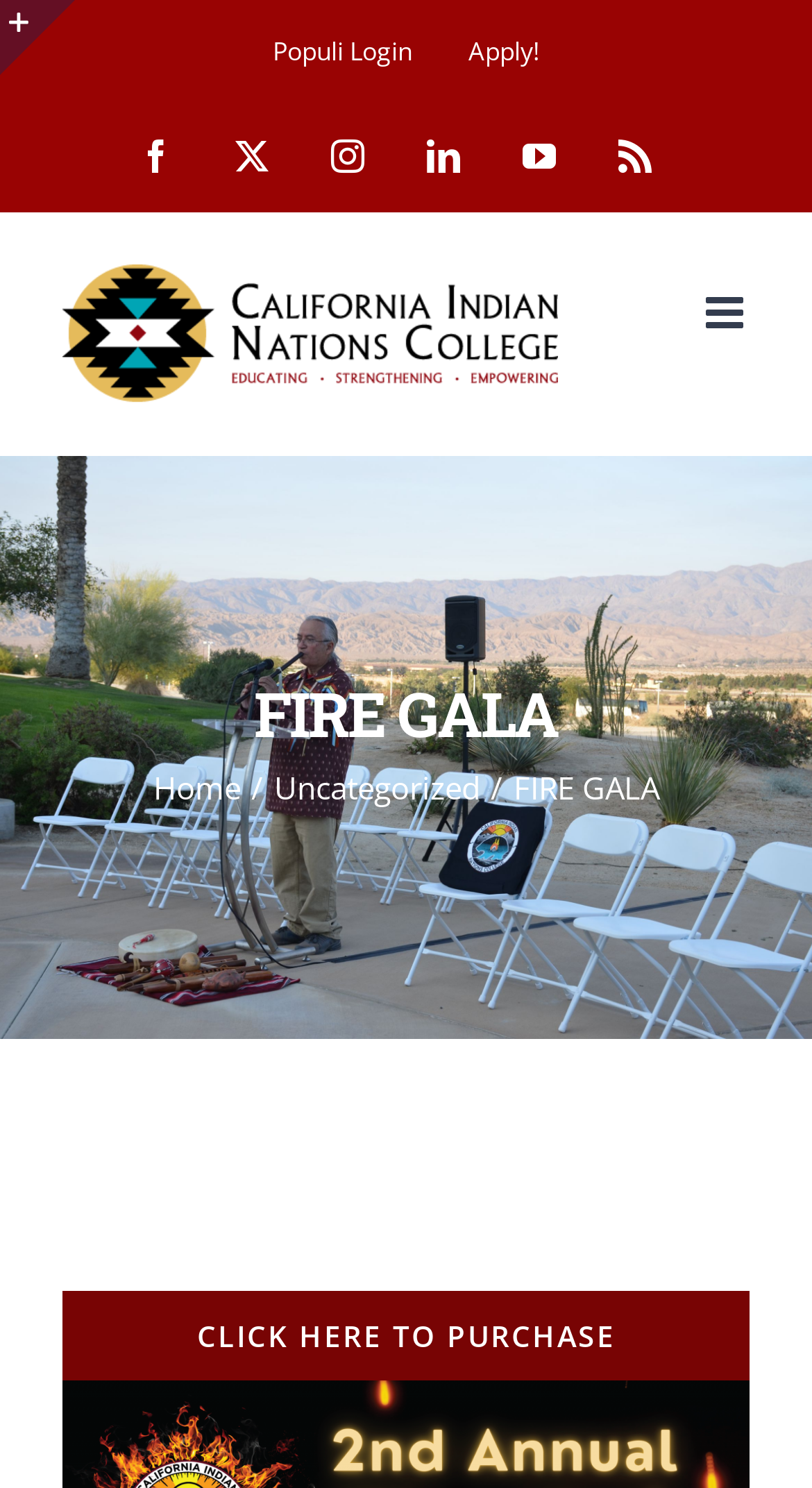Can you specify the bounding box coordinates for the region that should be clicked to fulfill this instruction: "Click on Go to Top".

[0.695, 0.826, 0.808, 0.887]